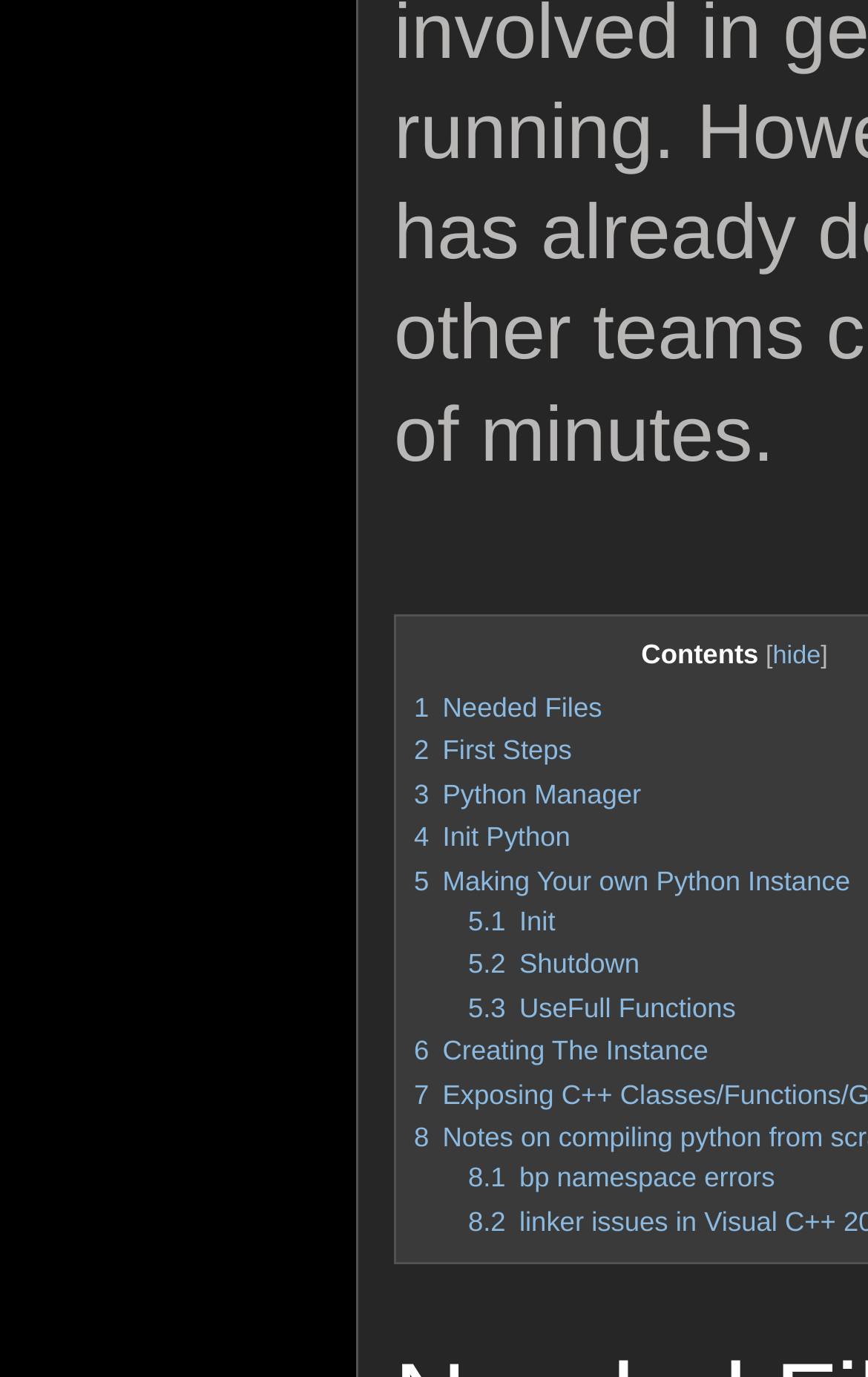Based on the provided description, "hide", find the bounding box of the corresponding UI element in the screenshot.

[0.89, 0.467, 0.946, 0.487]